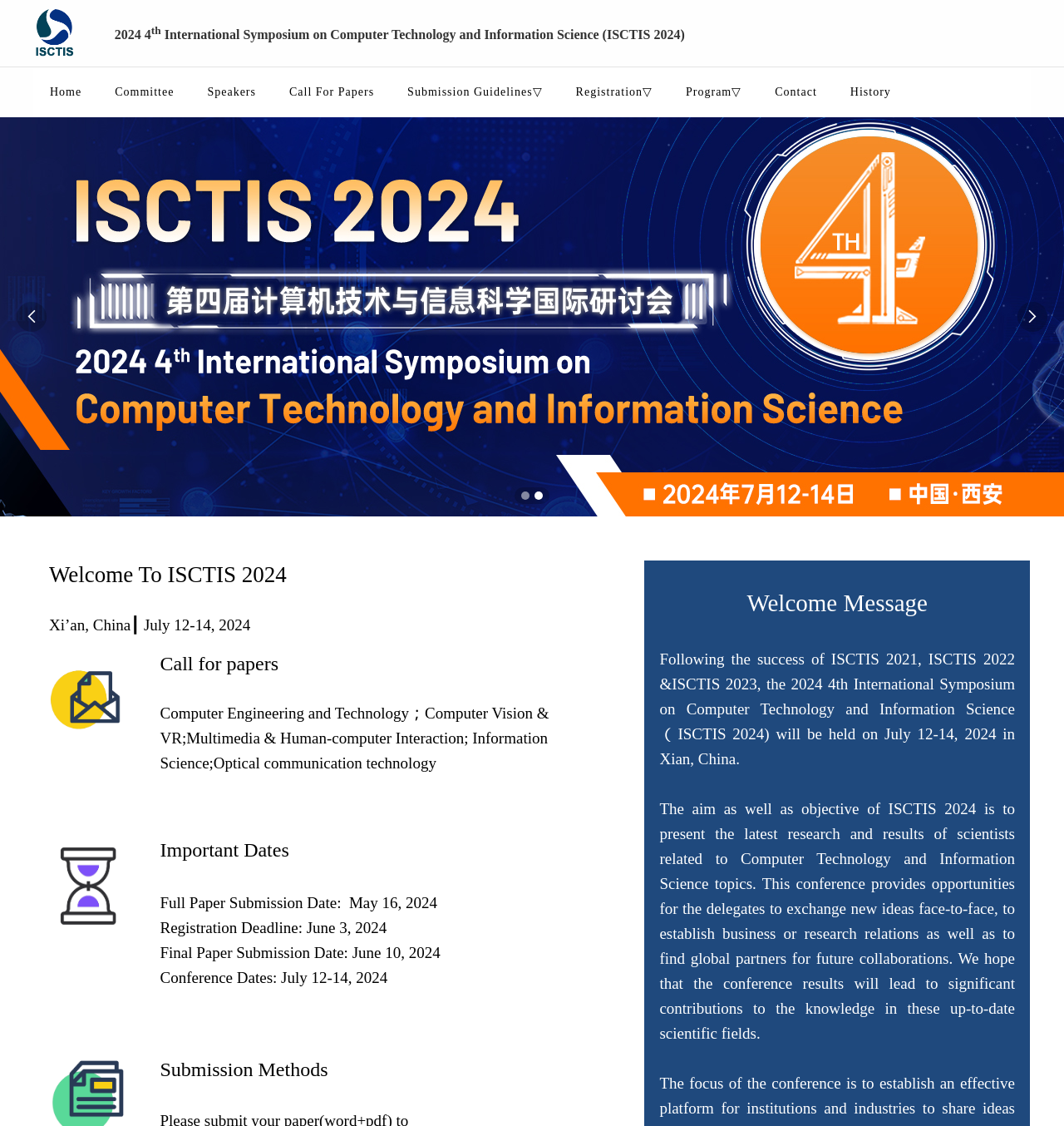Using the given description, provide the bounding box coordinates formatted as (top-left x, top-left y, bottom-right x, bottom-right y), with all values being floating point numbers between 0 and 1. Description: Call For Papers

[0.256, 0.06, 0.367, 0.104]